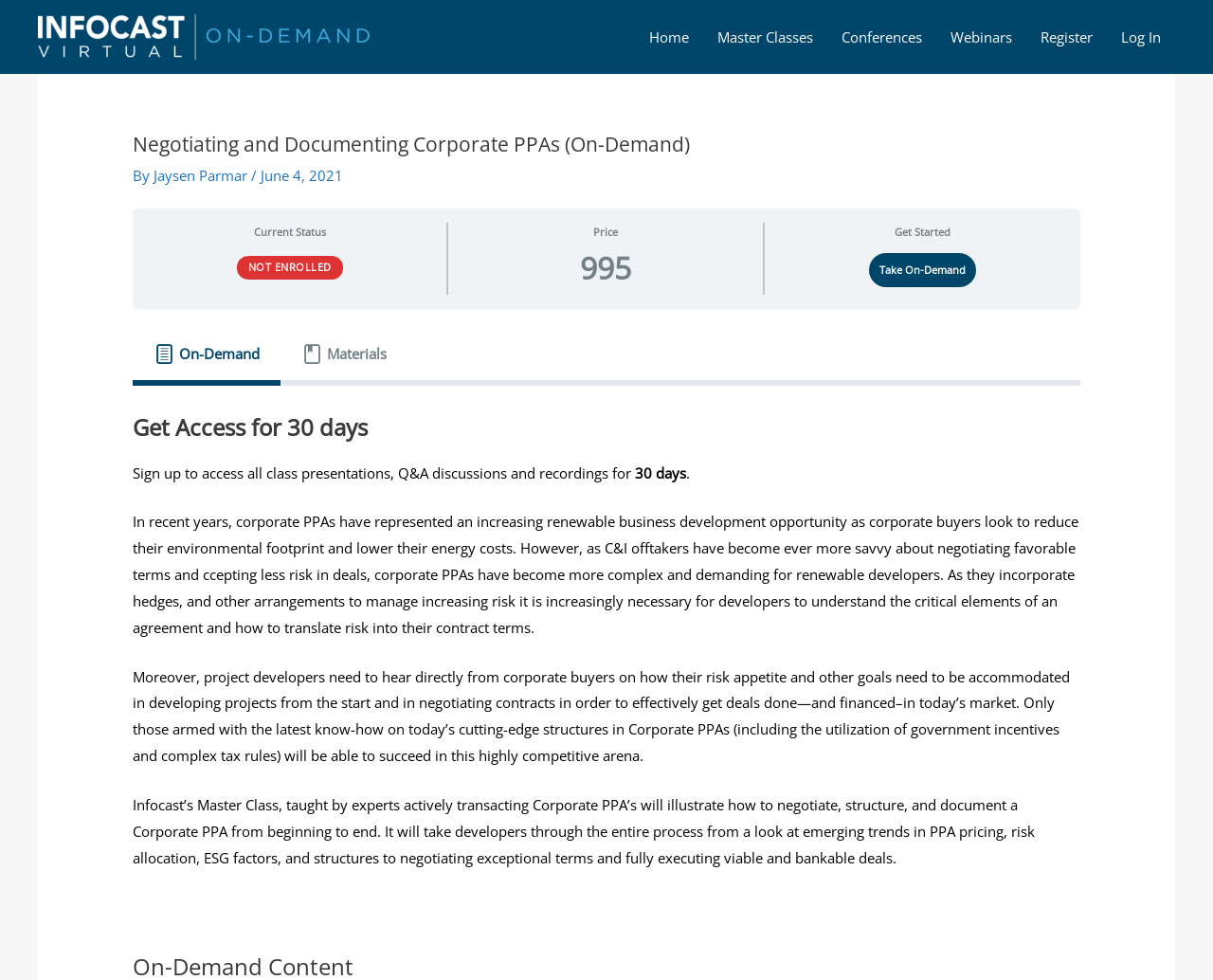Summarize the contents and layout of the webpage in detail.

The webpage is about a corporate training program titled "Negotiating and Documenting Corporate PPAs (On-Demand)" offered by Infocast On-Demand. At the top, there is a logo of Infocast On-Demand, accompanied by a link to the website. Below the logo, there is a navigation menu with links to different sections of the website, including Home, Master Classes, Conferences, Webinars, Register, and Log In.

The main content of the webpage is divided into two sections. The top section displays information about the training program, including the title, instructor's name (Jaysen Parmar), and the date it was published (June 4, 2021). There is also a status indicator showing that the user is not enrolled in the program, and a price tag of $995.

The bottom section is a tabbed panel with two tabs: "On-Demand" and "Materials". The "On-Demand" tab is selected by default, and it displays a lengthy description of the training program, including its objectives, topics covered, and benefits. The description is divided into several paragraphs and includes headings, such as "Get Access for 30 days". There is also a call-to-action button "Take On-Demand" to enroll in the program.

Overall, the webpage is well-structured and easy to navigate, with clear headings and concise text. The layout is clean, with ample whitespace between elements, making it easy to read and understand.